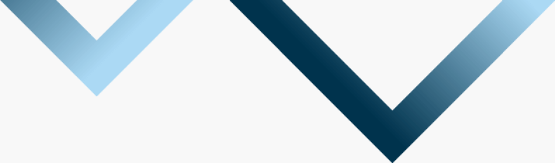What sense does the image evoke?
Analyze the screenshot and provide a detailed answer to the question.

The caption states that the image plays a pivotal role in the site's branding, evoking a sense of professionalism and partnership in the financial advisory space, which implies that the image is designed to convey a sense of trust and expertise in the field.